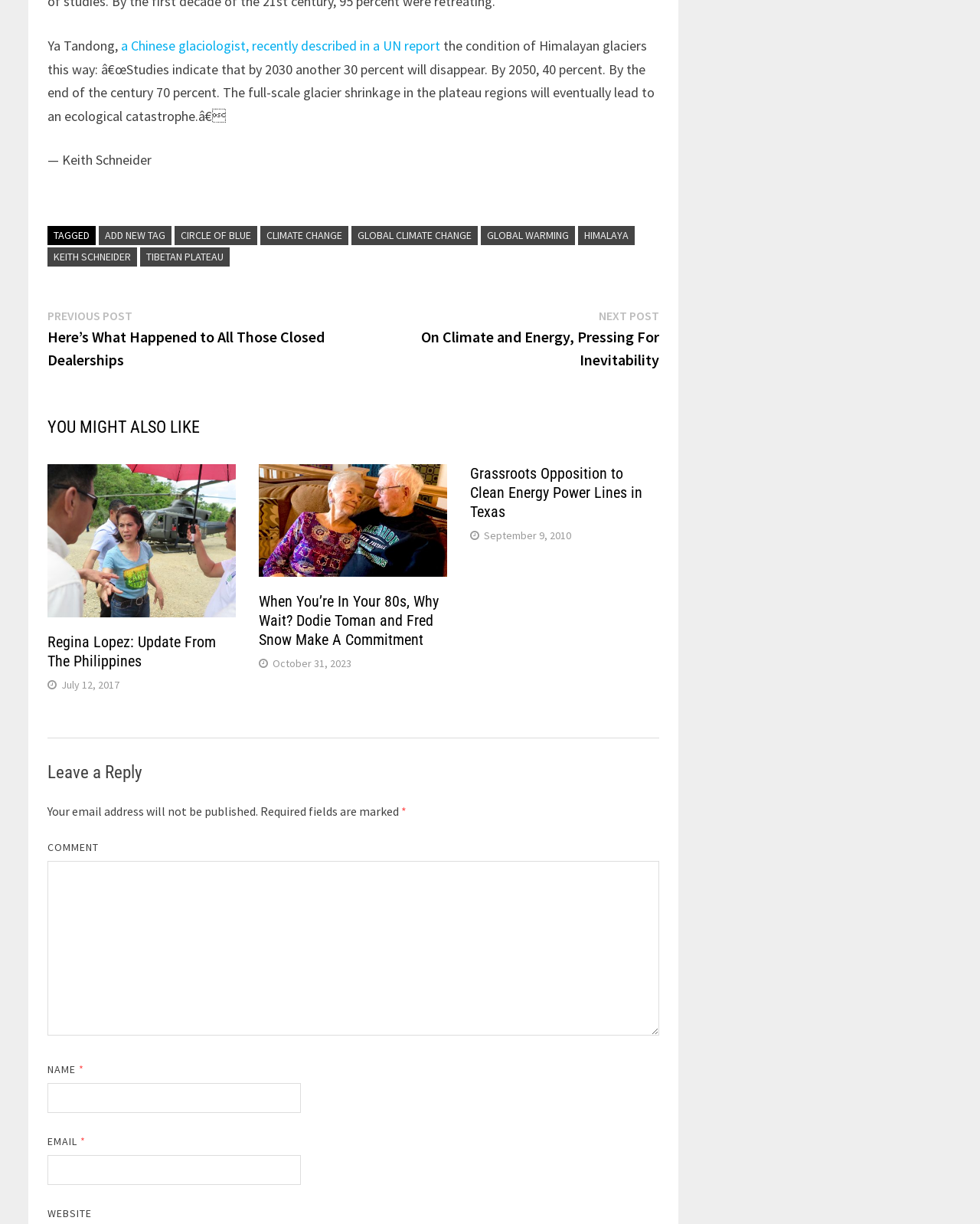Please give the bounding box coordinates of the area that should be clicked to fulfill the following instruction: "Enter your name in the required field". The coordinates should be in the format of four float numbers from 0 to 1, i.e., [left, top, right, bottom].

[0.048, 0.885, 0.307, 0.909]